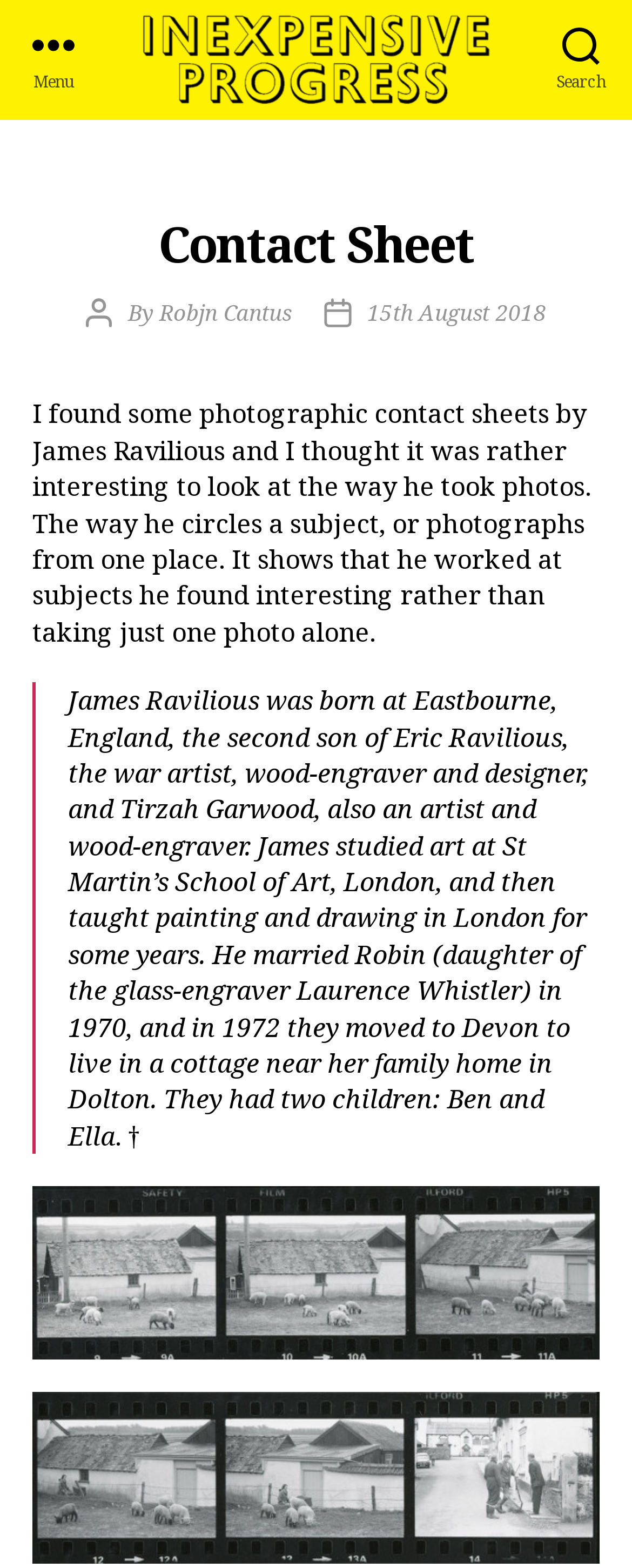What is the location of James Ravilious's home?
Provide a detailed answer to the question, using the image to inform your response.

I found the location of James Ravilious's home by reading the text in the blockquote section, which mentions that he moved to Devon in 1972.